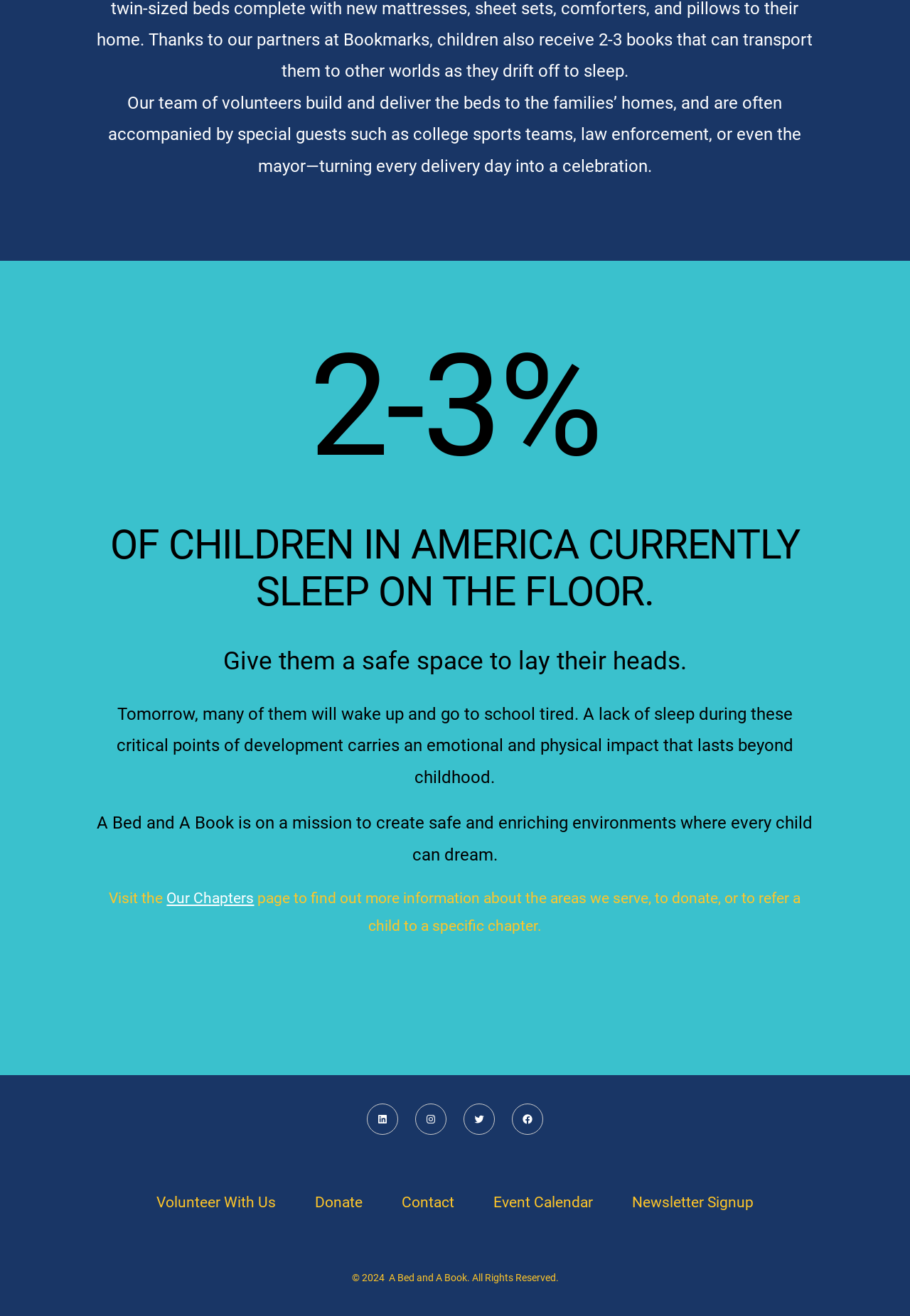Please determine the bounding box coordinates of the section I need to click to accomplish this instruction: "Learn more about the areas served".

[0.183, 0.676, 0.279, 0.689]